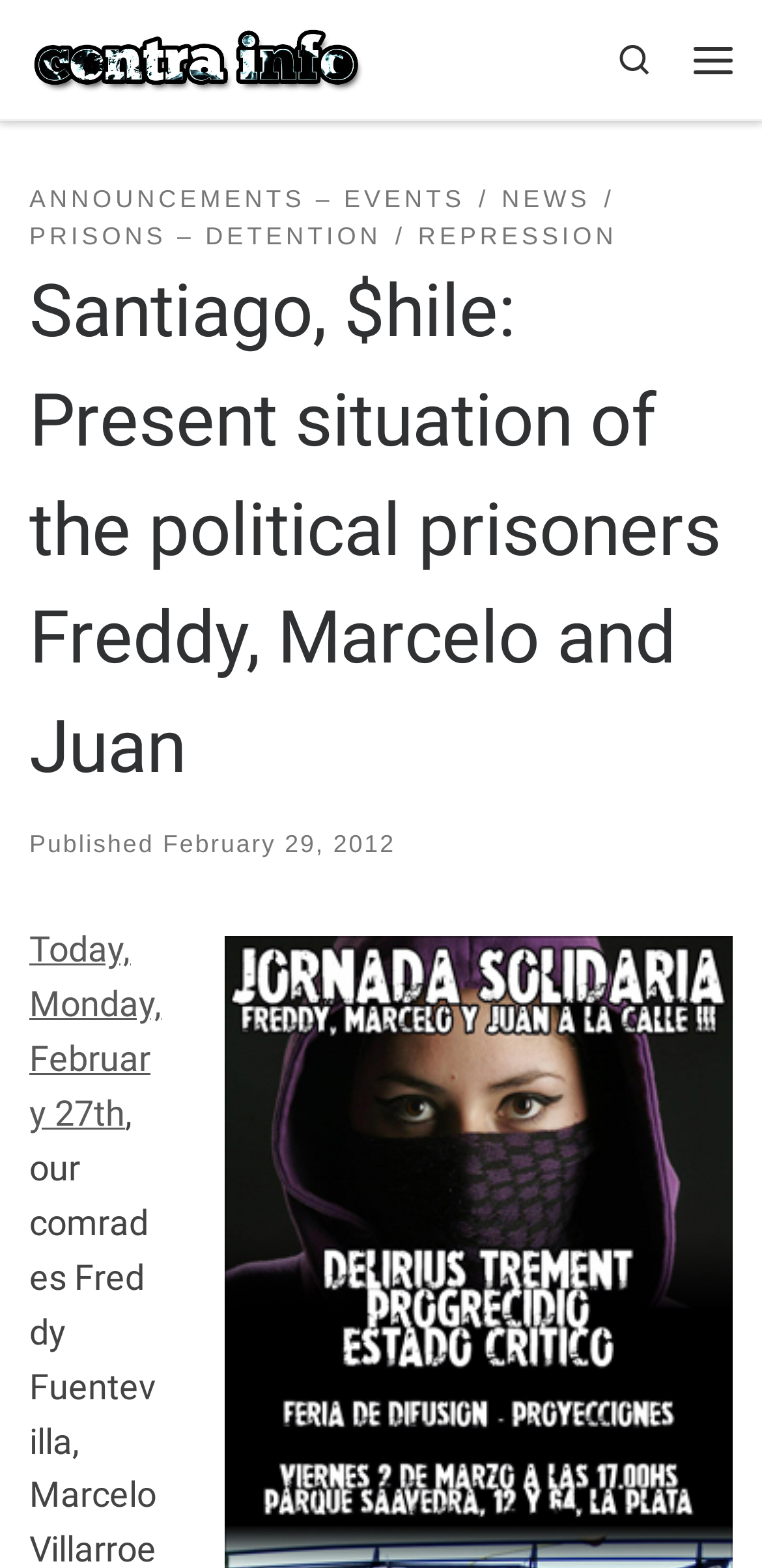How many links are in the main menu? Look at the image and give a one-word or short phrase answer.

4